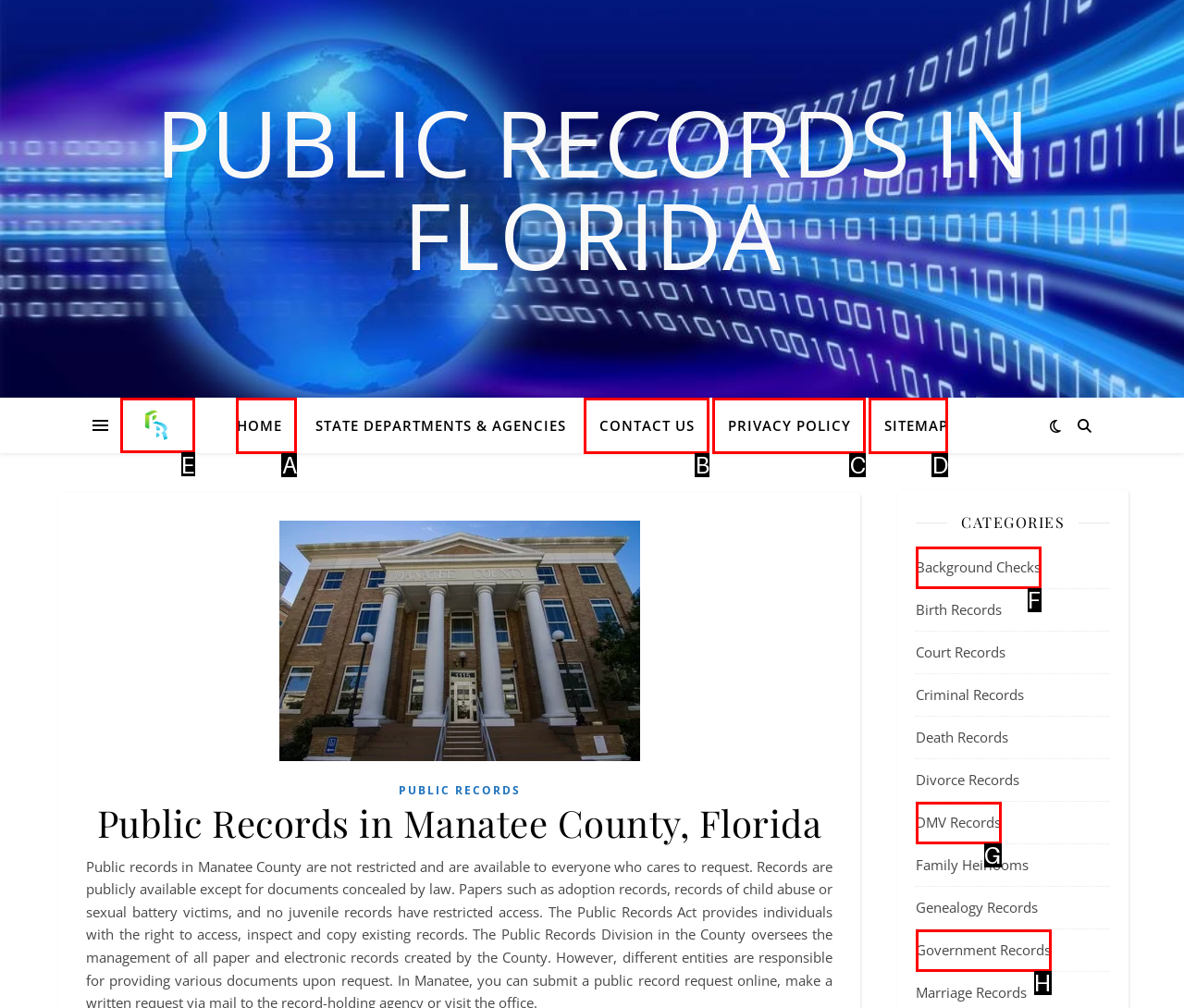Identify the matching UI element based on the description: Sitemap
Reply with the letter from the available choices.

D